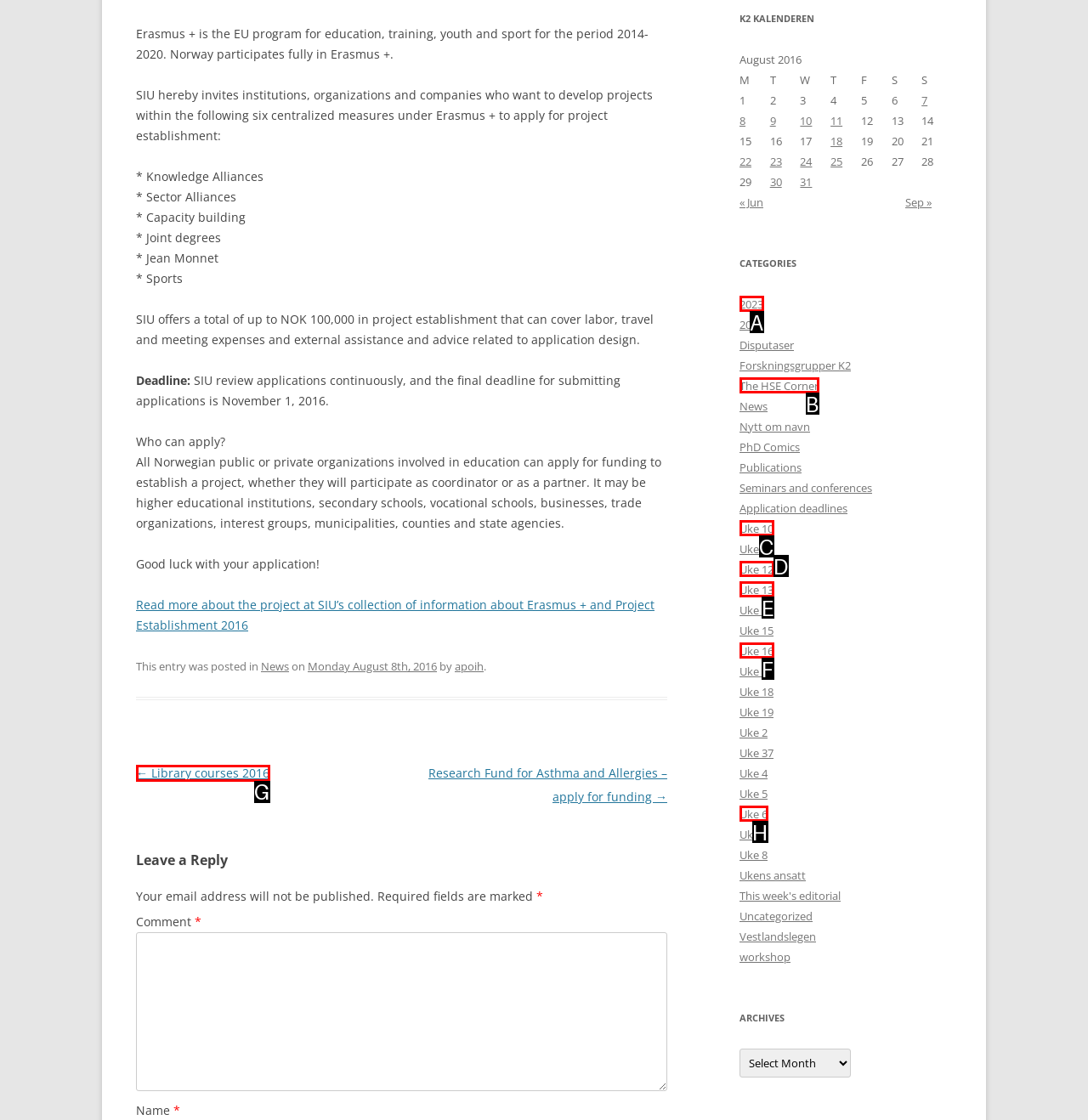Identify the HTML element that corresponds to the following description: Uke 10. Provide the letter of the correct option from the presented choices.

C